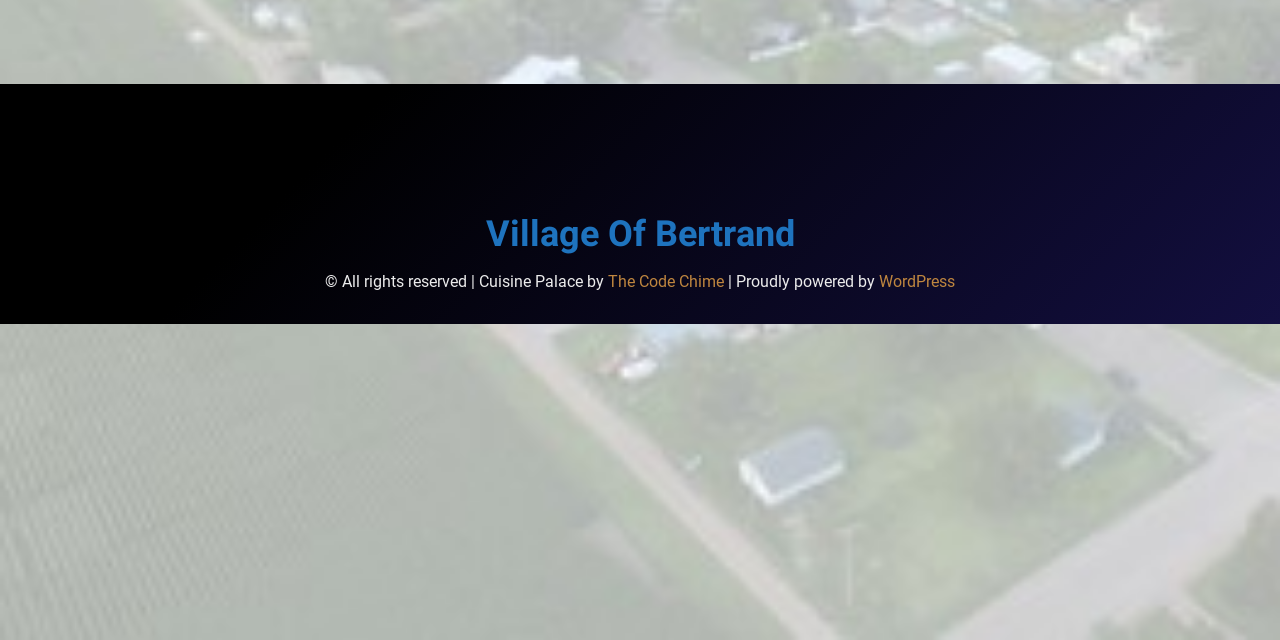Provide the bounding box coordinates, formatted as (top-left x, top-left y, bottom-right x, bottom-right y), with all values being floating point numbers between 0 and 1. Identify the bounding box of the UI element that matches the description: WordPress

[0.687, 0.422, 0.746, 0.459]